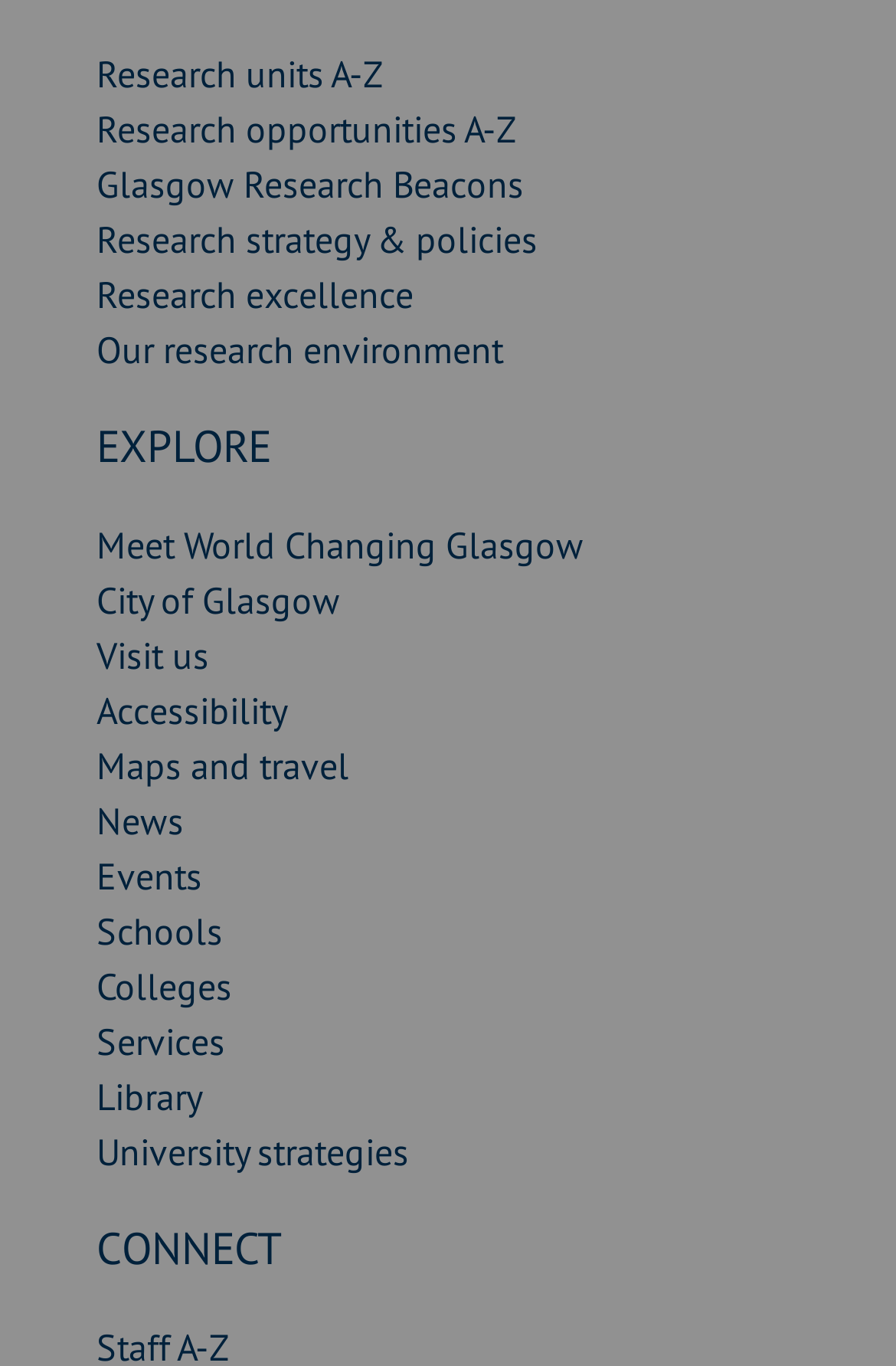Please give a concise answer to this question using a single word or phrase: 
What is the last link listed under the 'CONNECT' heading?

CONNECT